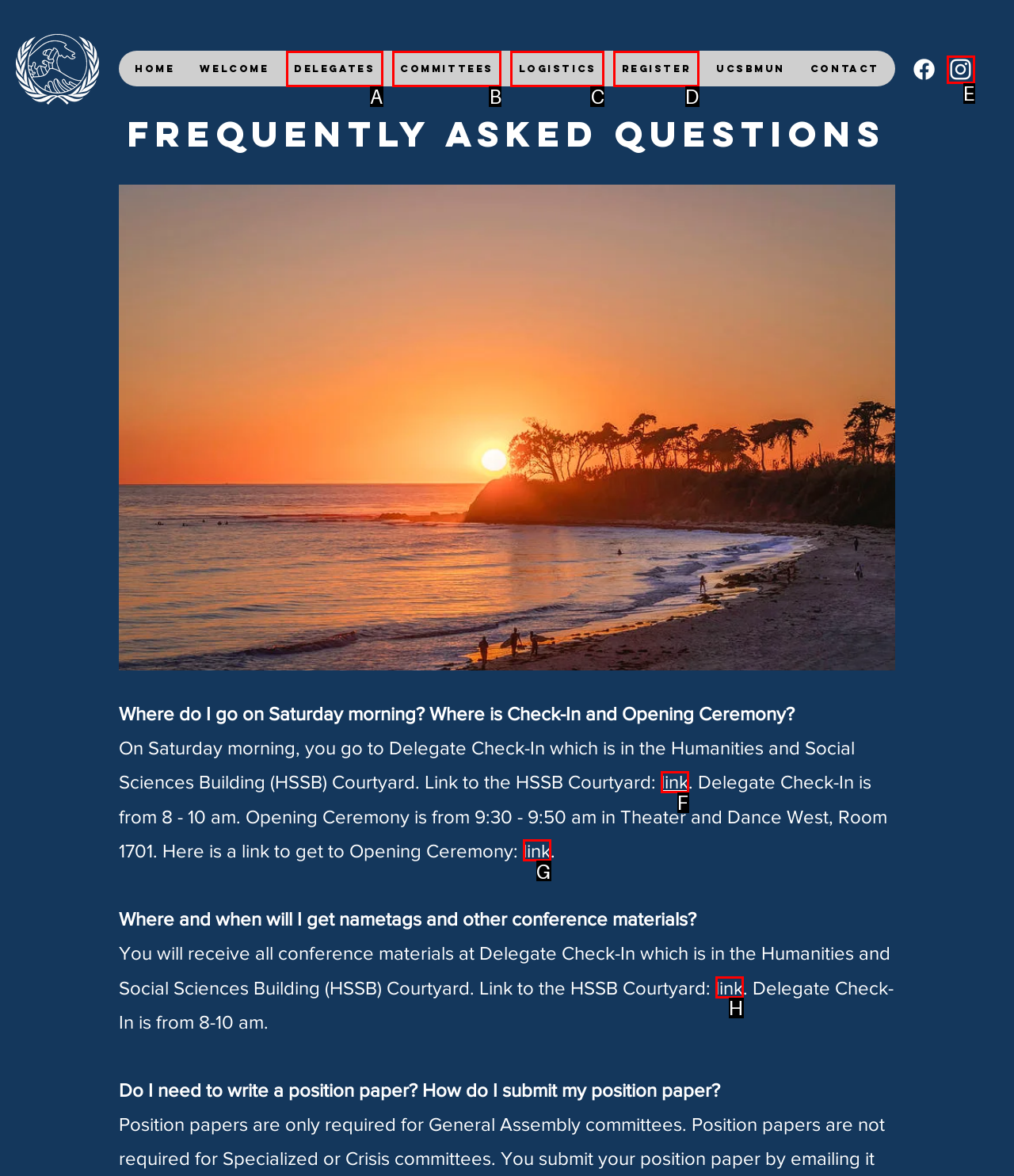Determine which HTML element to click for this task: Click the link to Delegate Check-In Provide the letter of the selected choice.

F